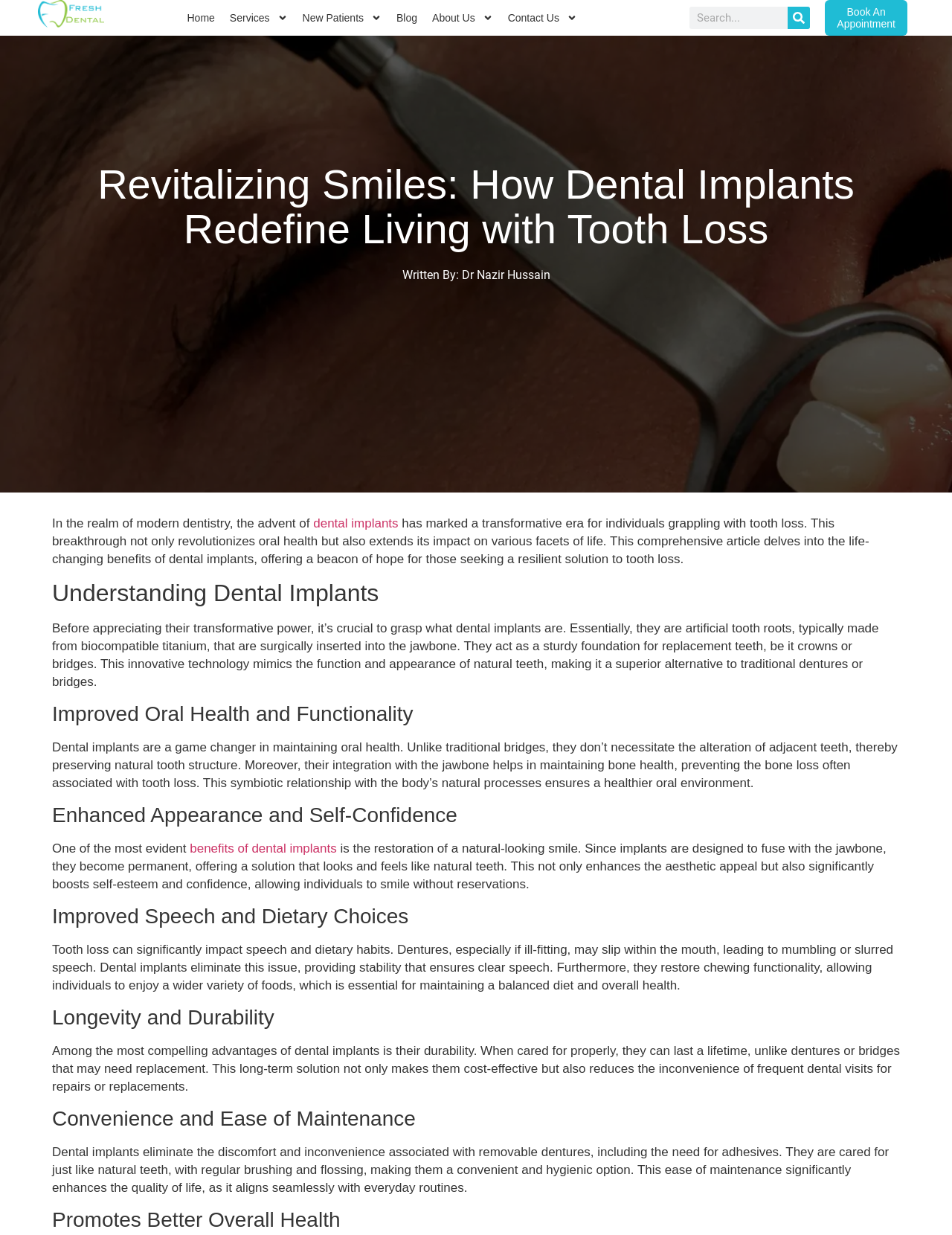Generate a comprehensive description of the webpage content.

This webpage is about dental implants and their benefits. At the top, there is a navigation menu with links to "Home", "Services", "New Patients", "Blog", "About Us", and "Contact Us", each accompanied by a small image. On the right side of the navigation menu, there is a search bar with a search button and a small image.

Below the navigation menu, there is a heading "Revitalizing Smiles: How Dental Implants Redefine Living with Tooth Loss" followed by a link to "Book An Appointment". 

The main content of the webpage is divided into sections, each with a heading. The first section introduces dental implants, explaining that they are artificial tooth roots that can revolutionize oral health and improve various aspects of life. 

The subsequent sections discuss the benefits of dental implants, including improved oral health and functionality, enhanced appearance and self-confidence, improved speech and dietary choices, longevity and durability, convenience and ease of maintenance, and promotion of better overall health. Each section provides detailed information about the specific benefits, with links to related topics such as "dental implants" and "benefits of dental implants". 

Throughout the webpage, there are no images other than the small icons accompanying the navigation menu links and the search button. The content is primarily text-based, with headings and links guiding the reader through the different sections.